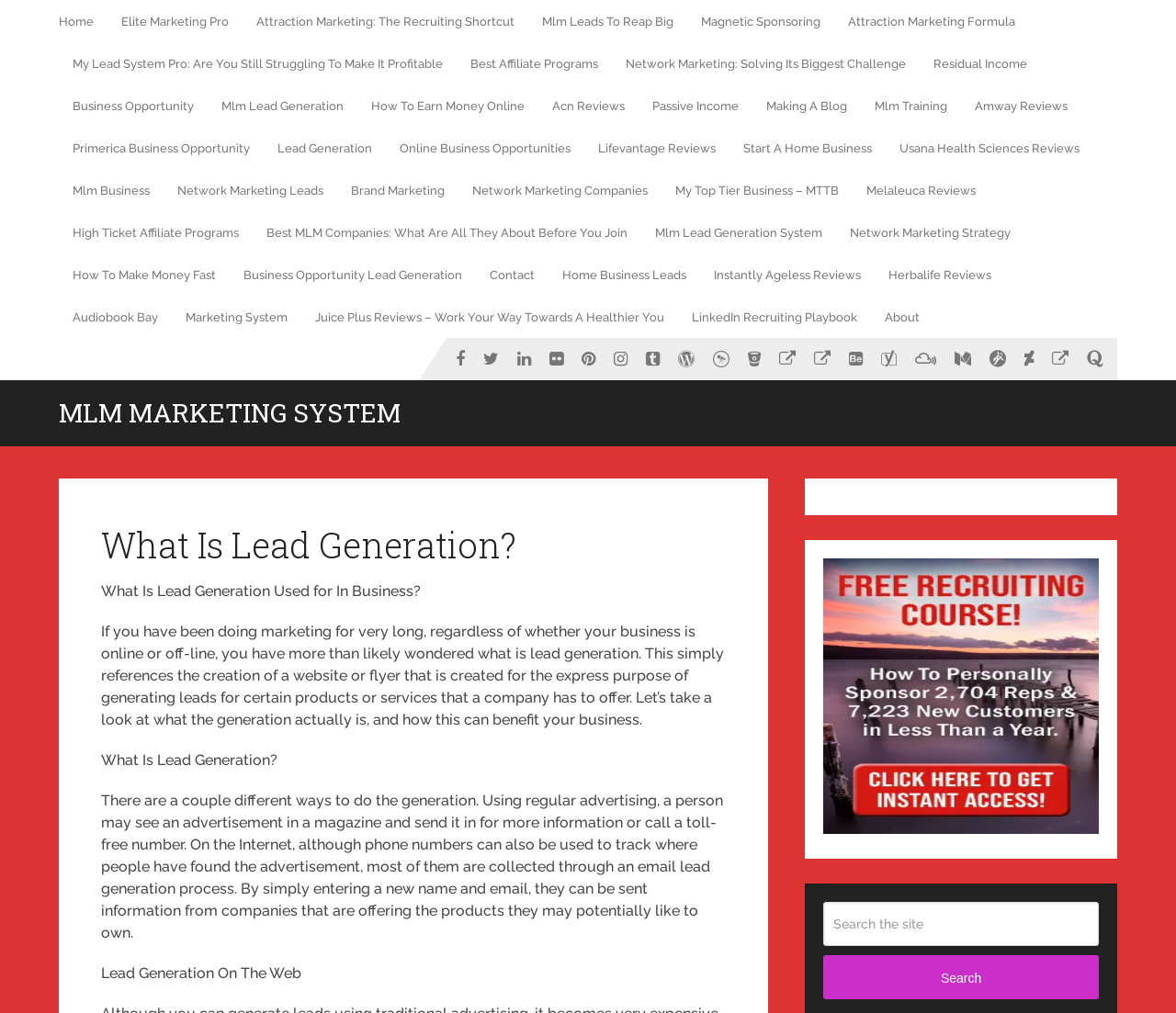How can lead generation be done on the internet?
Please give a detailed and thorough answer to the question, covering all relevant points.

The webpage explains that on the internet, lead generation can be done through an email lead generation process, where people enter their name and email to receive information from companies that are offering products they may potentially like to own.